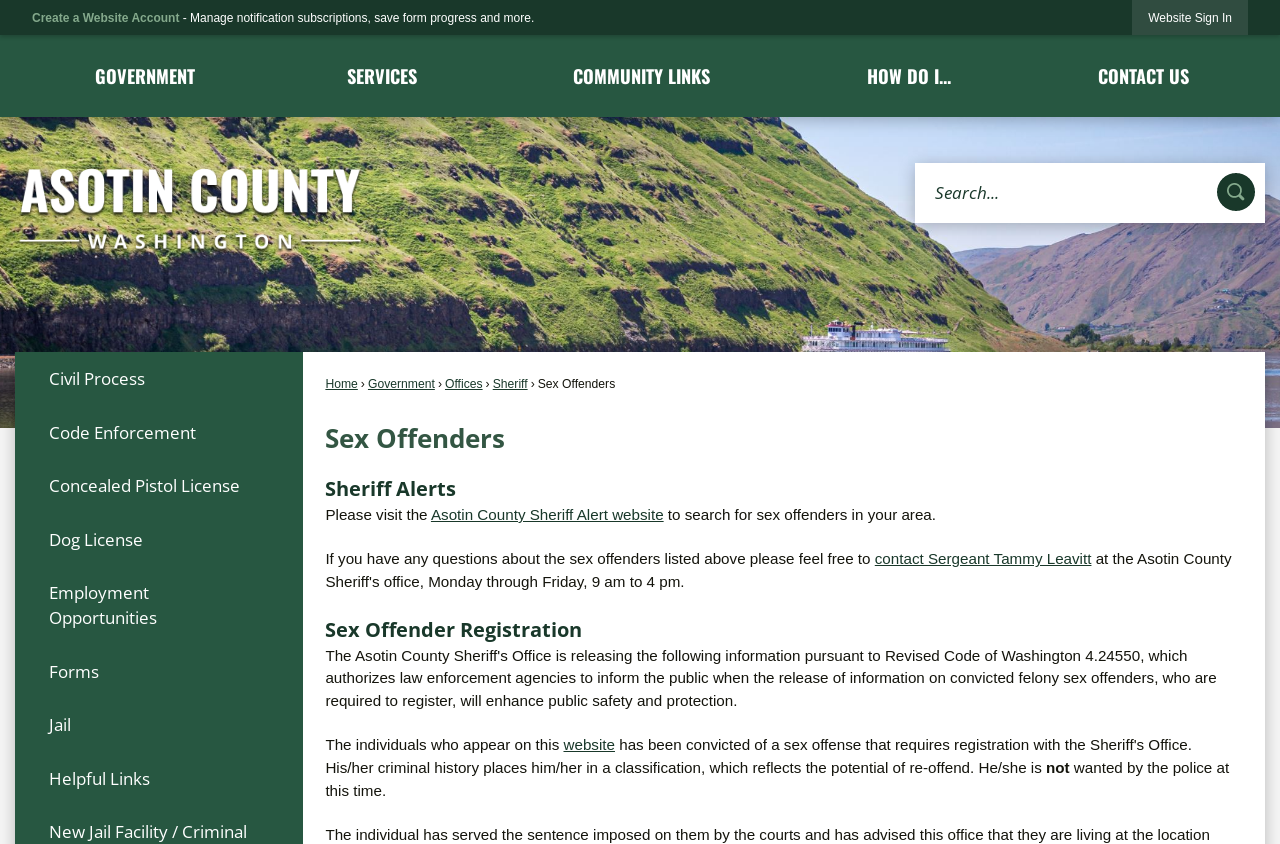What is the title of the second heading on this webpage?
Offer a detailed and full explanation in response to the question.

By examining the webpage structure, I can see that the second heading on this webpage is titled 'Sheriff Alerts', which is a subheading under the main 'Sex Offenders' heading.